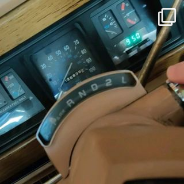Describe the image with as much detail as possible.

This image captures the interior of a vintage vehicle, showcasing the gear shift lever prominently positioned on the right side. The lever features clear markings for the different driving modes: Park (P), Reverse (R), Neutral (N), Drive (D), and Low (L). The dashboard is equipped with an array of analog gauges, including a speedometer and various indicator lights that provide essential information about the vehicle's performance and status. The wooden trim adds a classic touch to the interior design, enhancing the vehicle's retro aesthetic. Overall, the image evokes a sense of nostalgia and highlights the distinctive features of automotive engineering from a bygone era.